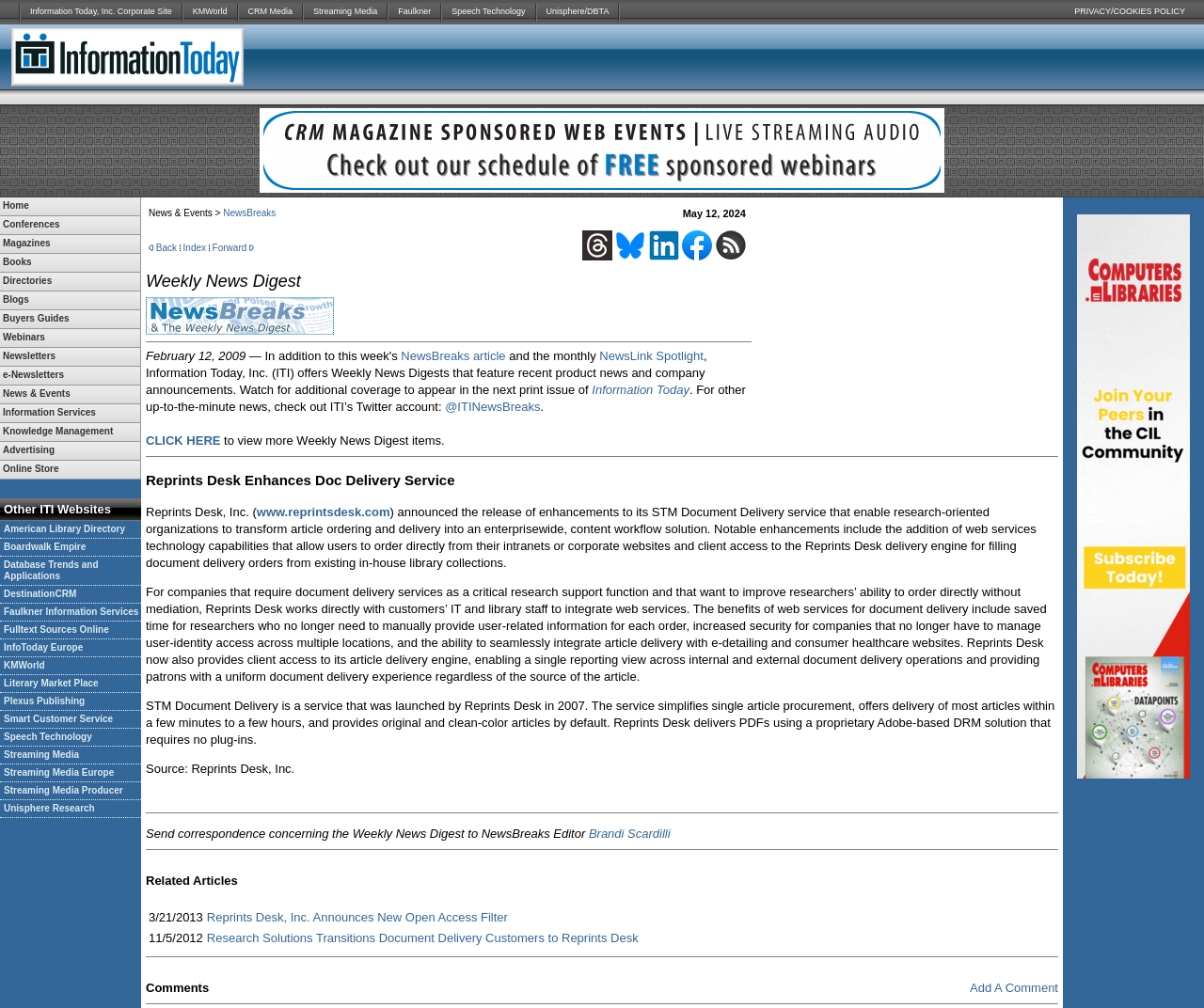Determine the bounding box for the UI element that matches this description: "Information Today, Inc. Corporate Site".

[0.017, 0.0, 0.151, 0.024]